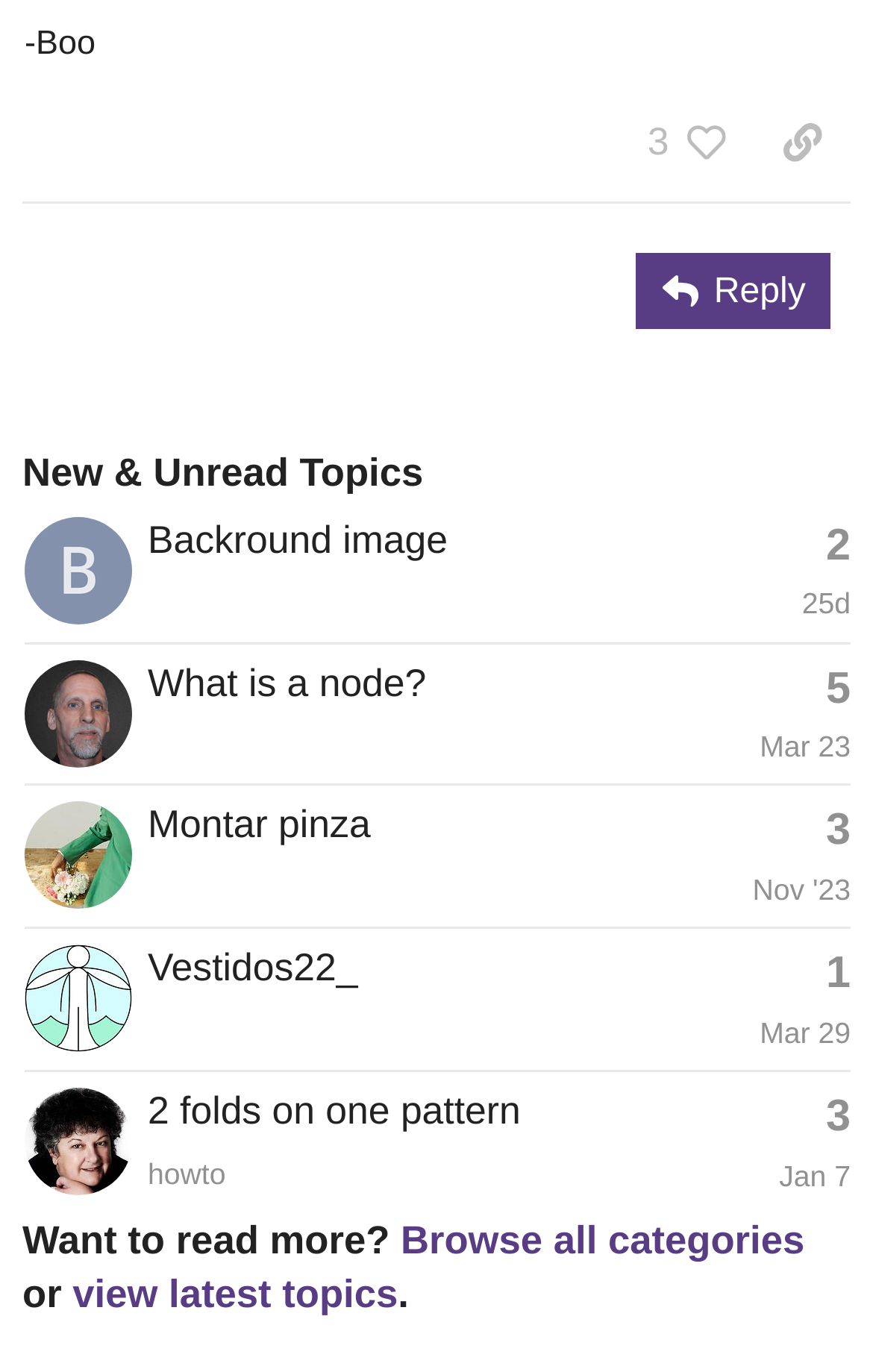Extract the bounding box of the UI element described as: "aria-label="Pneumarian's profile, latest poster"".

[0.028, 0.713, 0.151, 0.741]